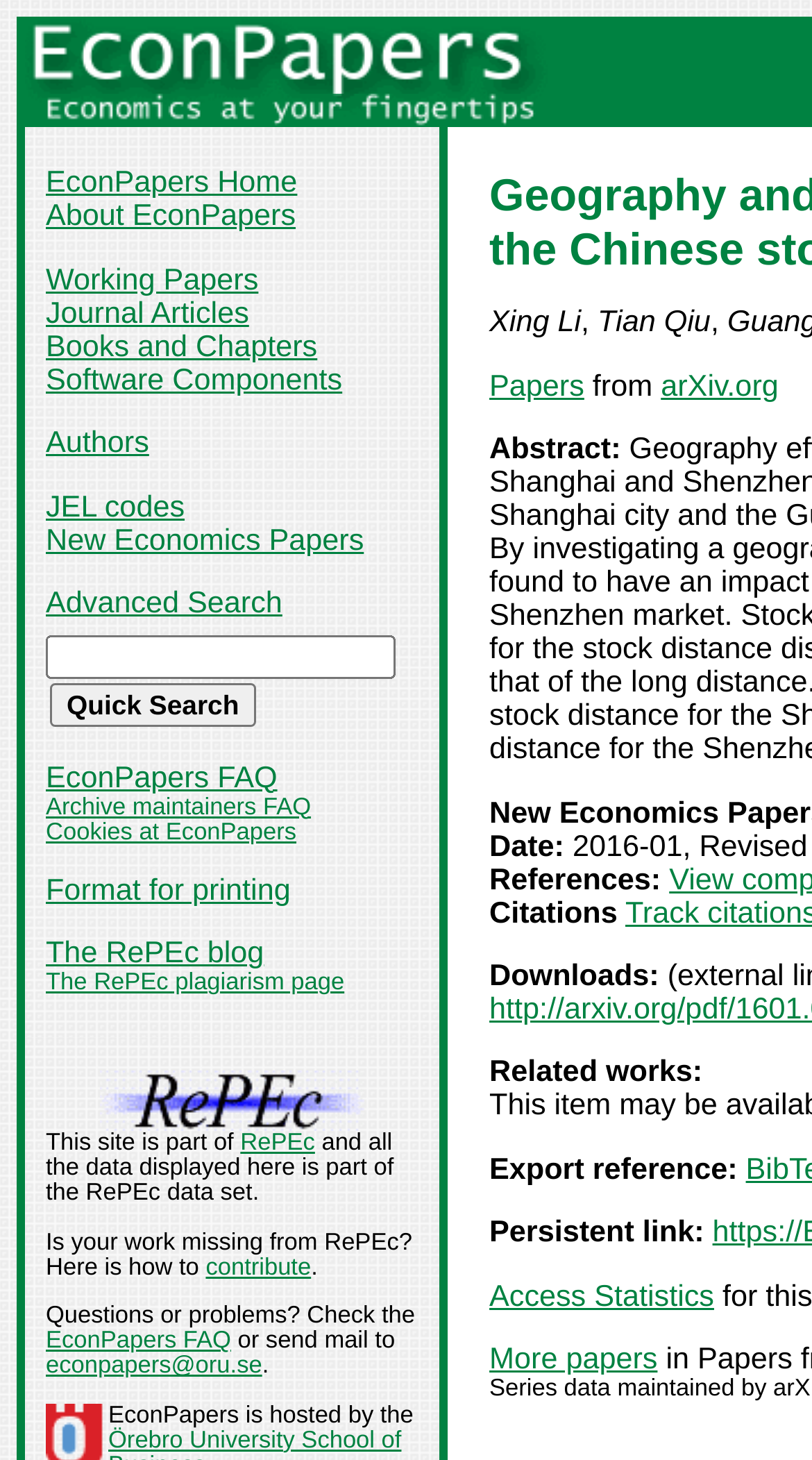Examine the image carefully and respond to the question with a detailed answer: 
What is the link 'RePEc' for?

I found the link 'RePEc' on the webpage and inferred its purpose based on its name and the image next to it, which suggests that it is a link to the RePEc website or service.